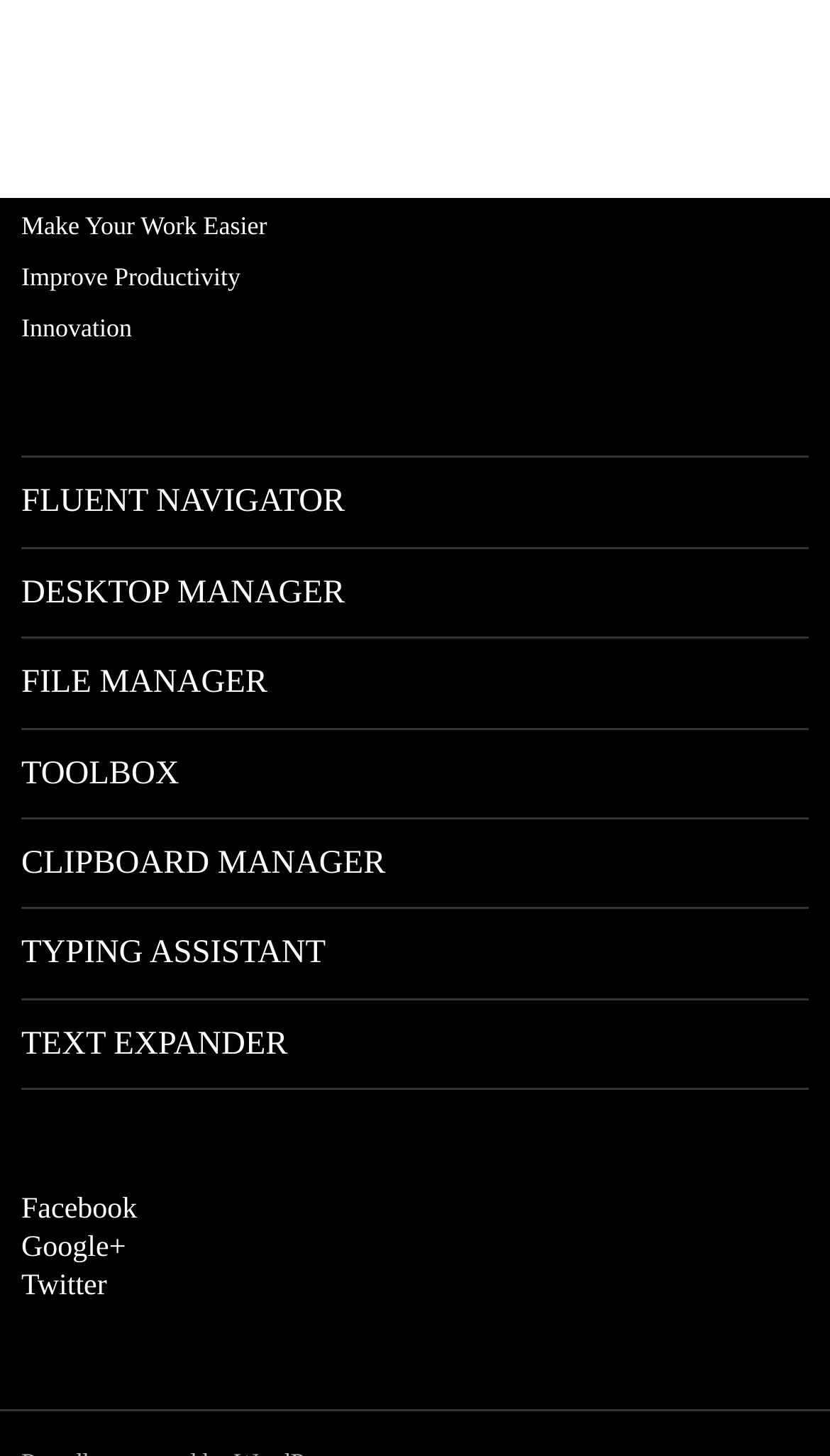Identify the bounding box for the UI element described as: "Text expander". Ensure the coordinates are four float numbers between 0 and 1, formatted as [left, top, right, bottom].

[0.026, 0.687, 0.974, 0.747]